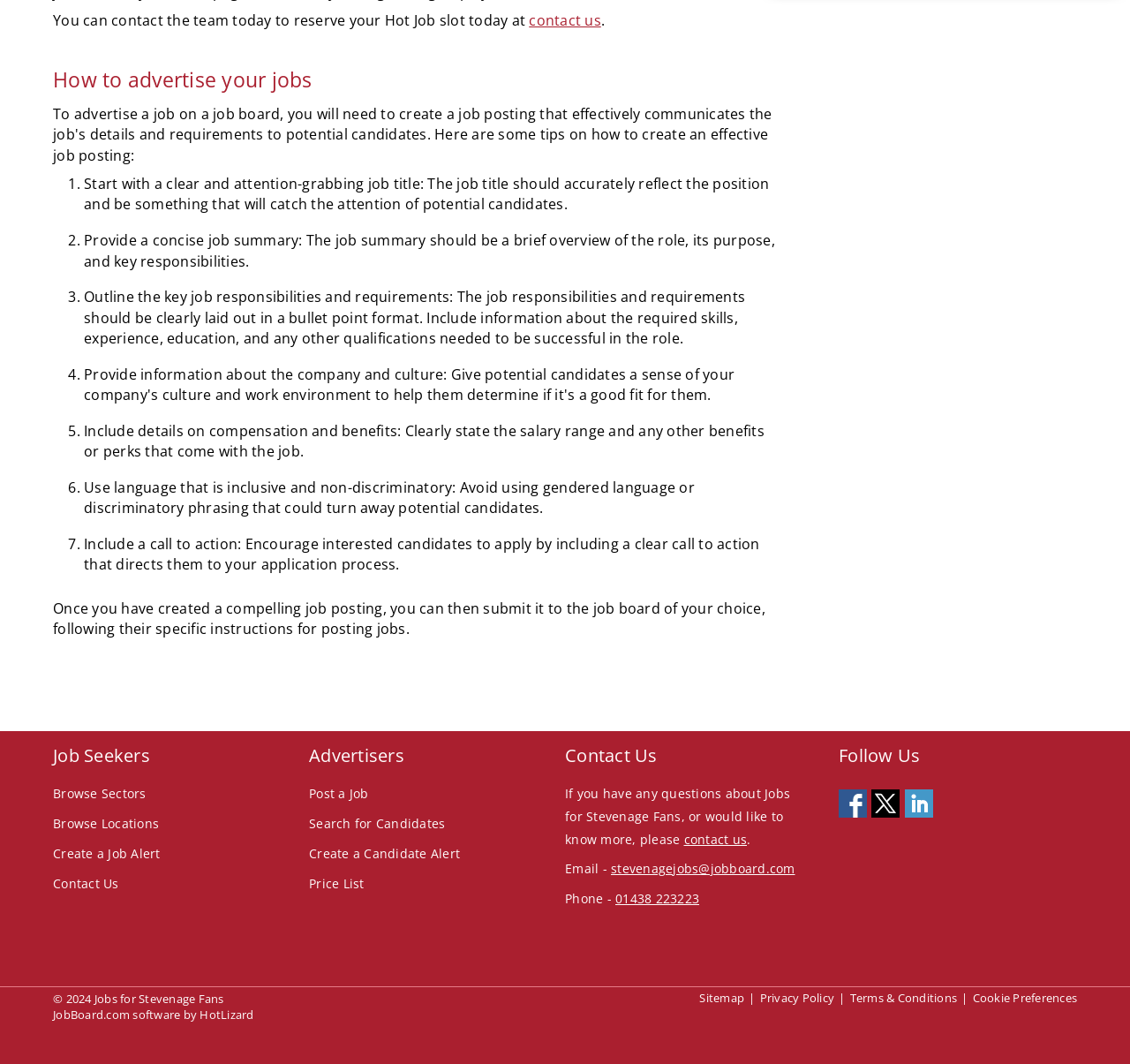Answer the question with a brief word or phrase:
What is the phone number to contact?

01438 223223